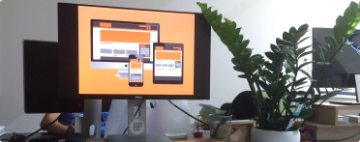What adds a touch of nature to the office environment?
Please give a detailed answer to the question using the information shown in the image.

The question inquires about the element that brings a natural touch to the office setting. As described in the caption, a lush green plant in the foreground serves this purpose, contrasting with the technology present in the workspace.